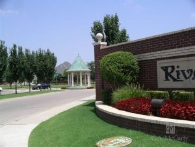Offer a detailed account of the various components present in the image.

This image captures the inviting entrance to Rivendell, a charming residential community located in Norman, Oklahoma. Prominent in the foreground is an elegantly designed brick sign featuring the community's name, surrounded by carefully manicured greenery and vibrant flower beds that add a pop of color. To the left, a gazebo can be seen peeking through the trees, suggesting a pleasant communal space. The neatly lined trees along the street convey a welcoming atmosphere, enhancing the appeal of this desirable neighborhood. Rivendell is known for offering homes that range significantly in size, catering to a variety of preferences and lifestyles, and features picturesque views and a serene environment.